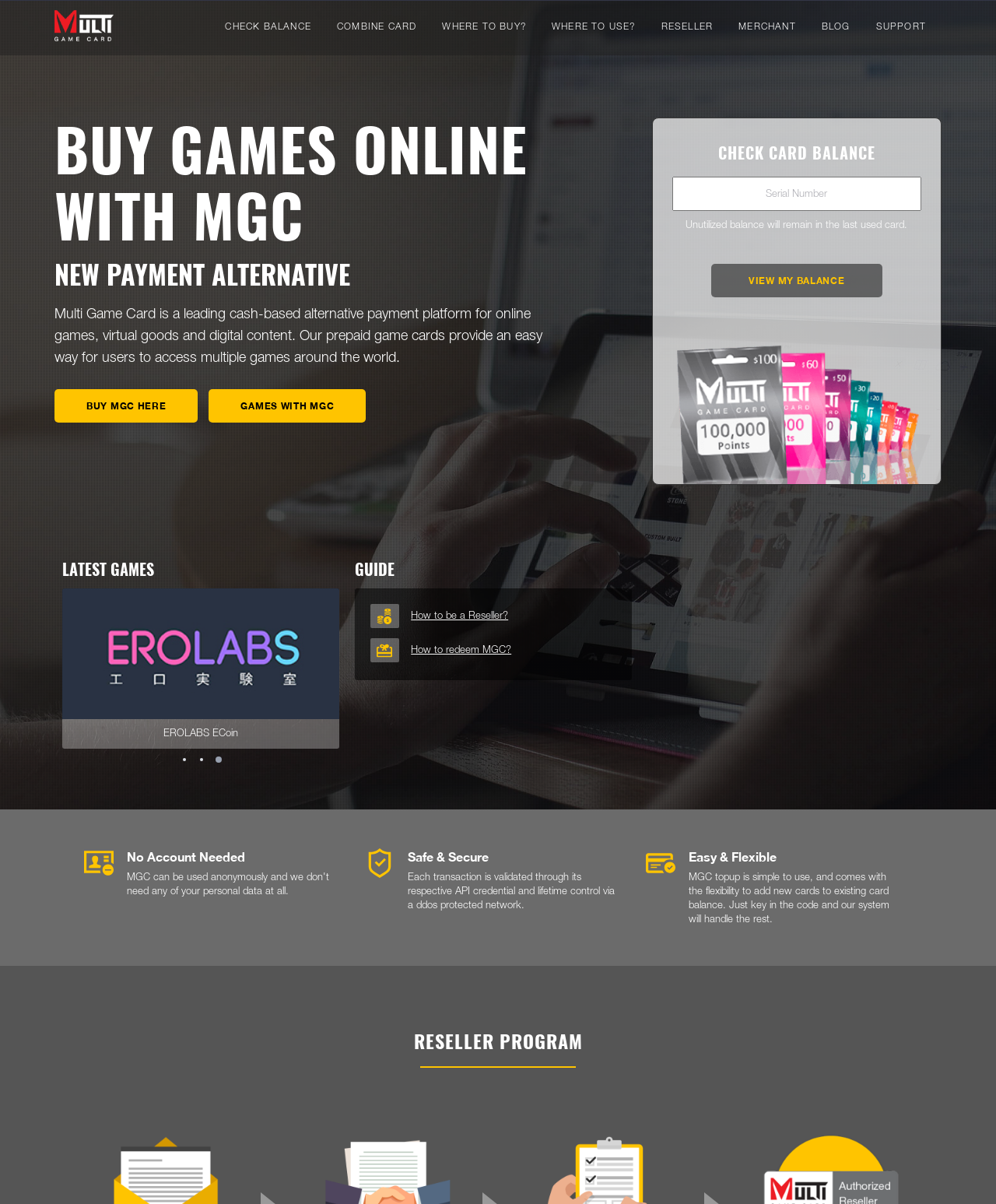Pinpoint the bounding box coordinates of the clickable element to carry out the following instruction: "View my balance."

[0.714, 0.219, 0.886, 0.247]